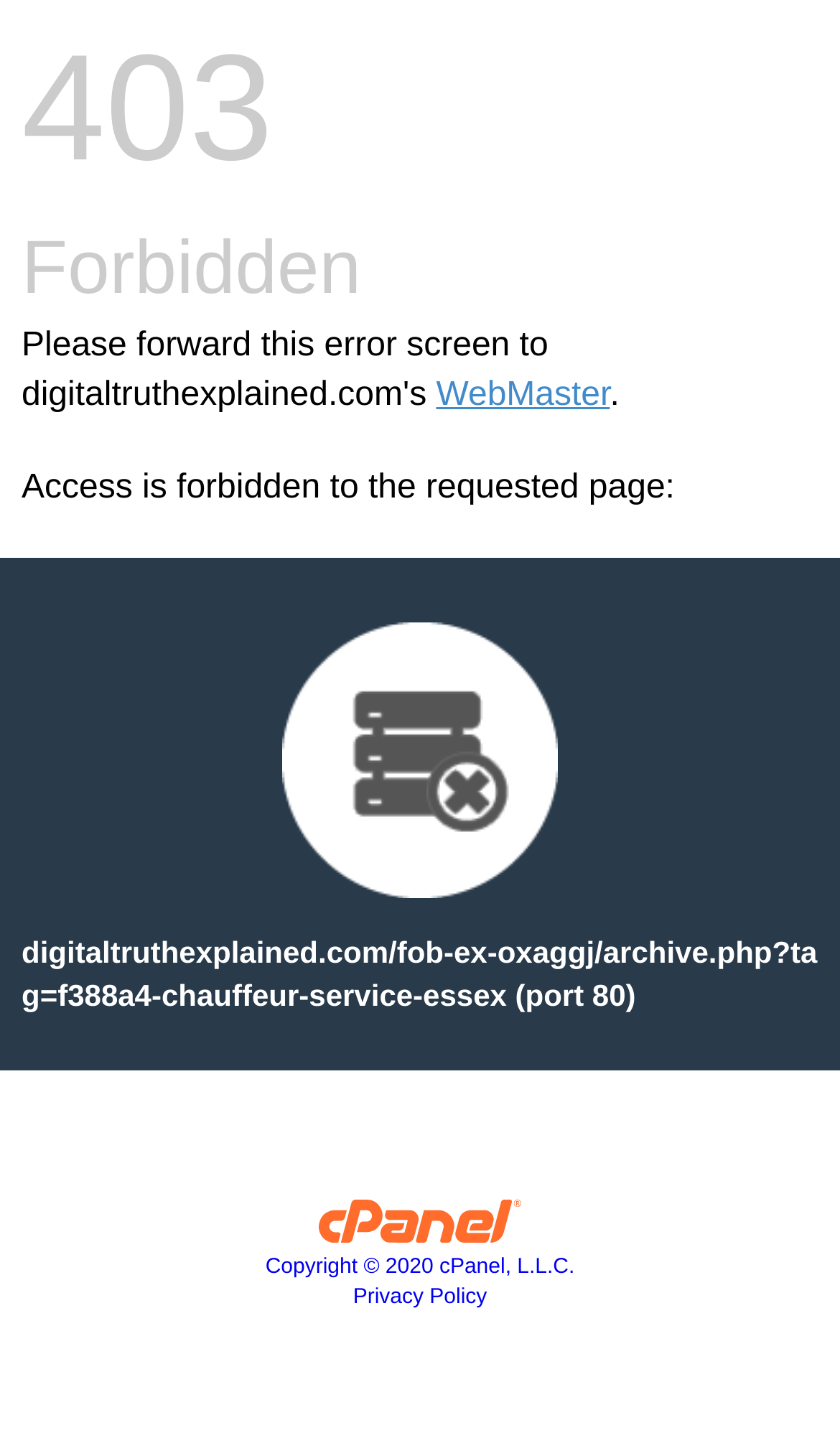What is the company behind the website?
Could you give a comprehensive explanation in response to this question?

The company behind the website can be found in the link element with the text 'Copyright © 2020 cPanel, L.L.C.'. This text is likely the copyright information of the website, and 'cPanel, L.L.C.' is the company behind the website.